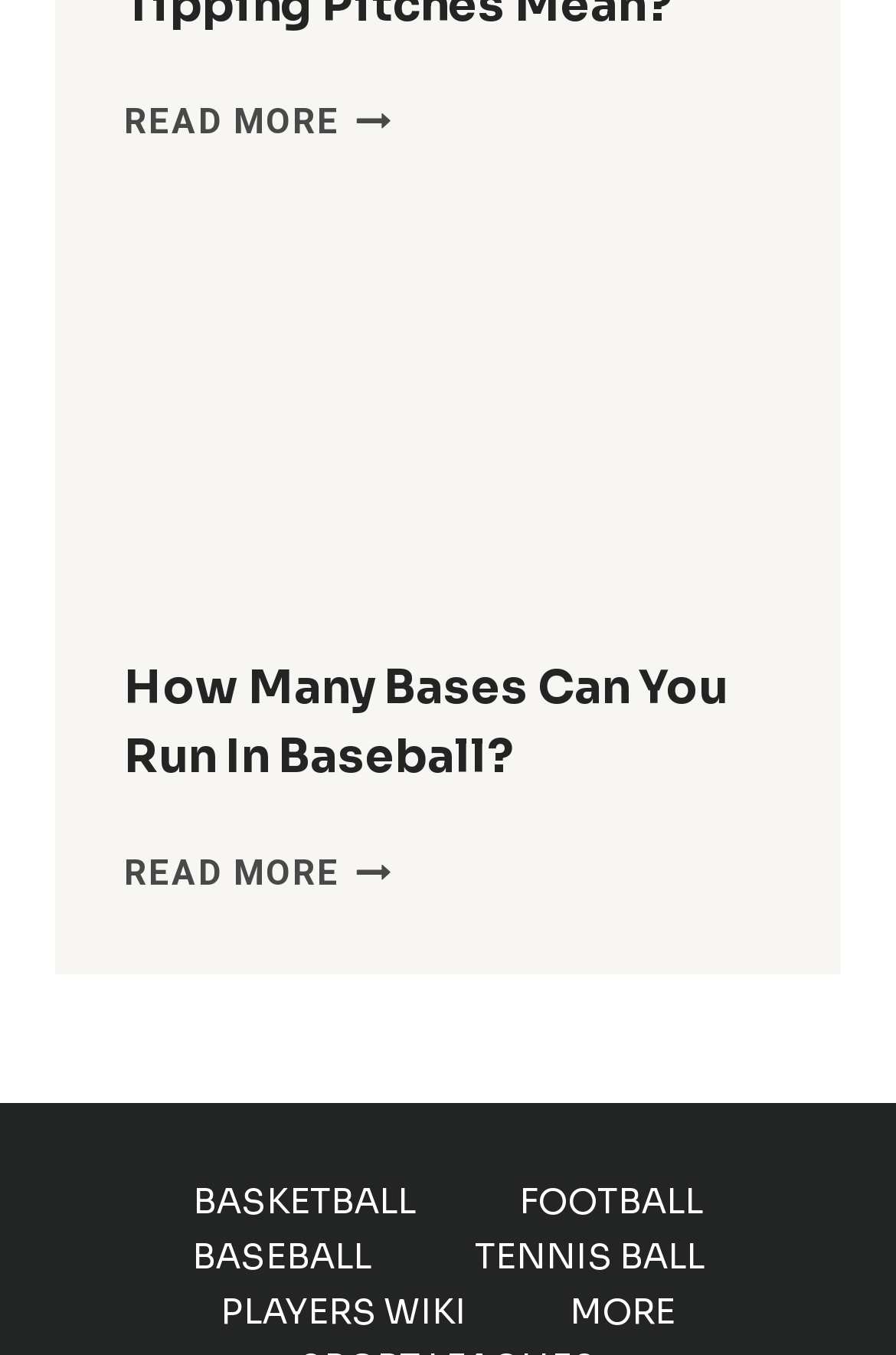How many sections are there in the webpage?
From the image, respond using a single word or phrase.

3